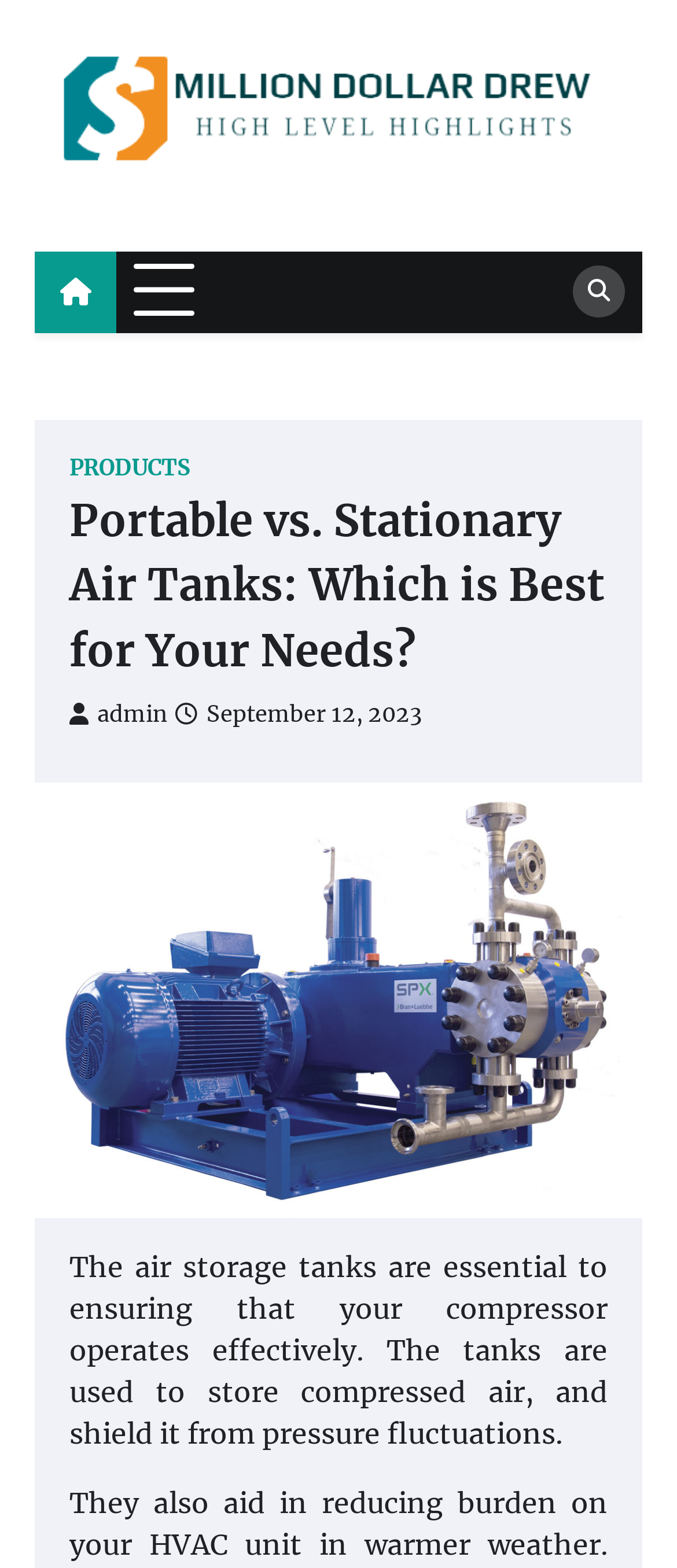Answer the question below with a single word or a brief phrase: 
What is the position of the image on the webpage?

below the header